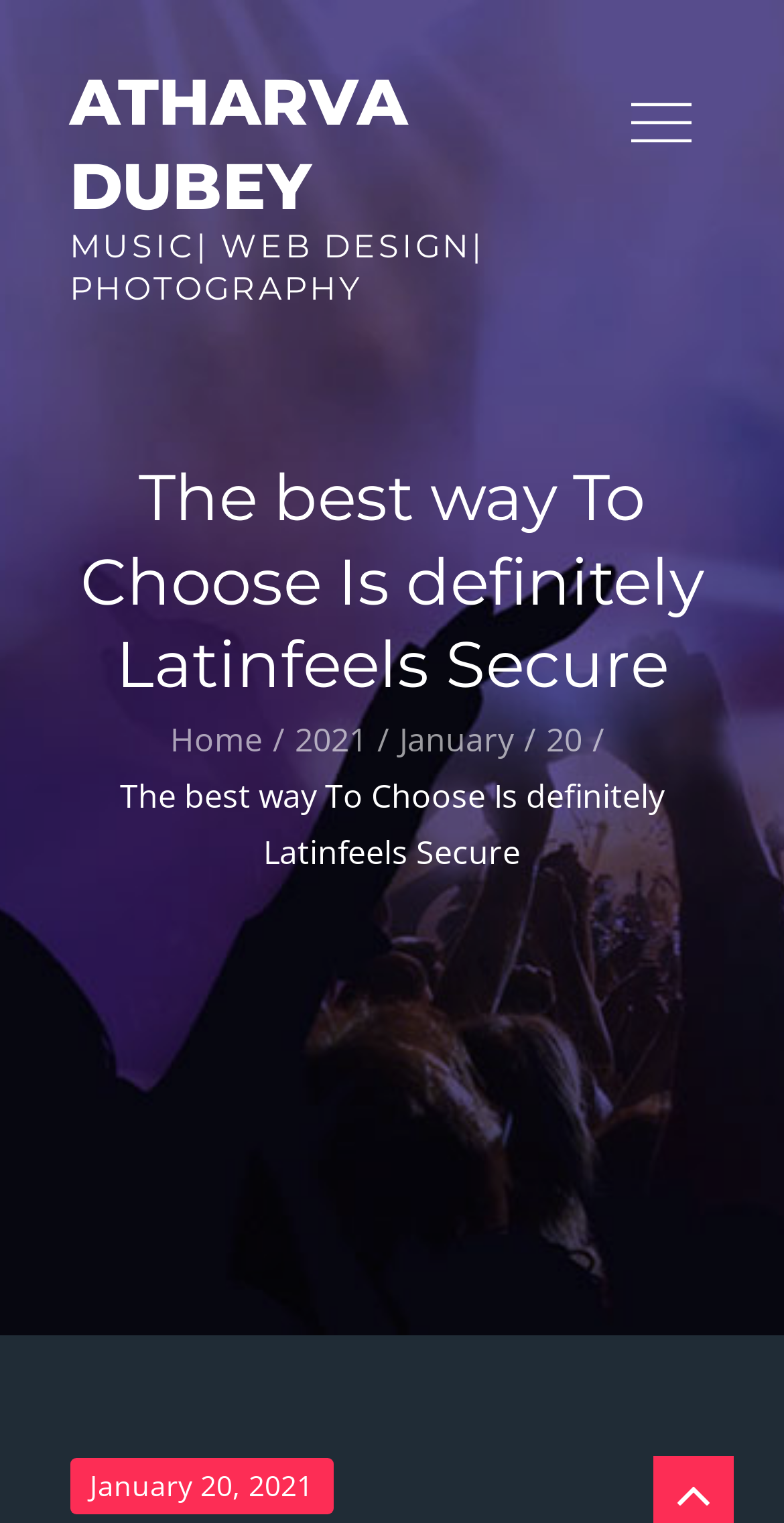What is the main topic of the article?
Based on the visual, give a brief answer using one word or a short phrase.

Latinfeels Secure